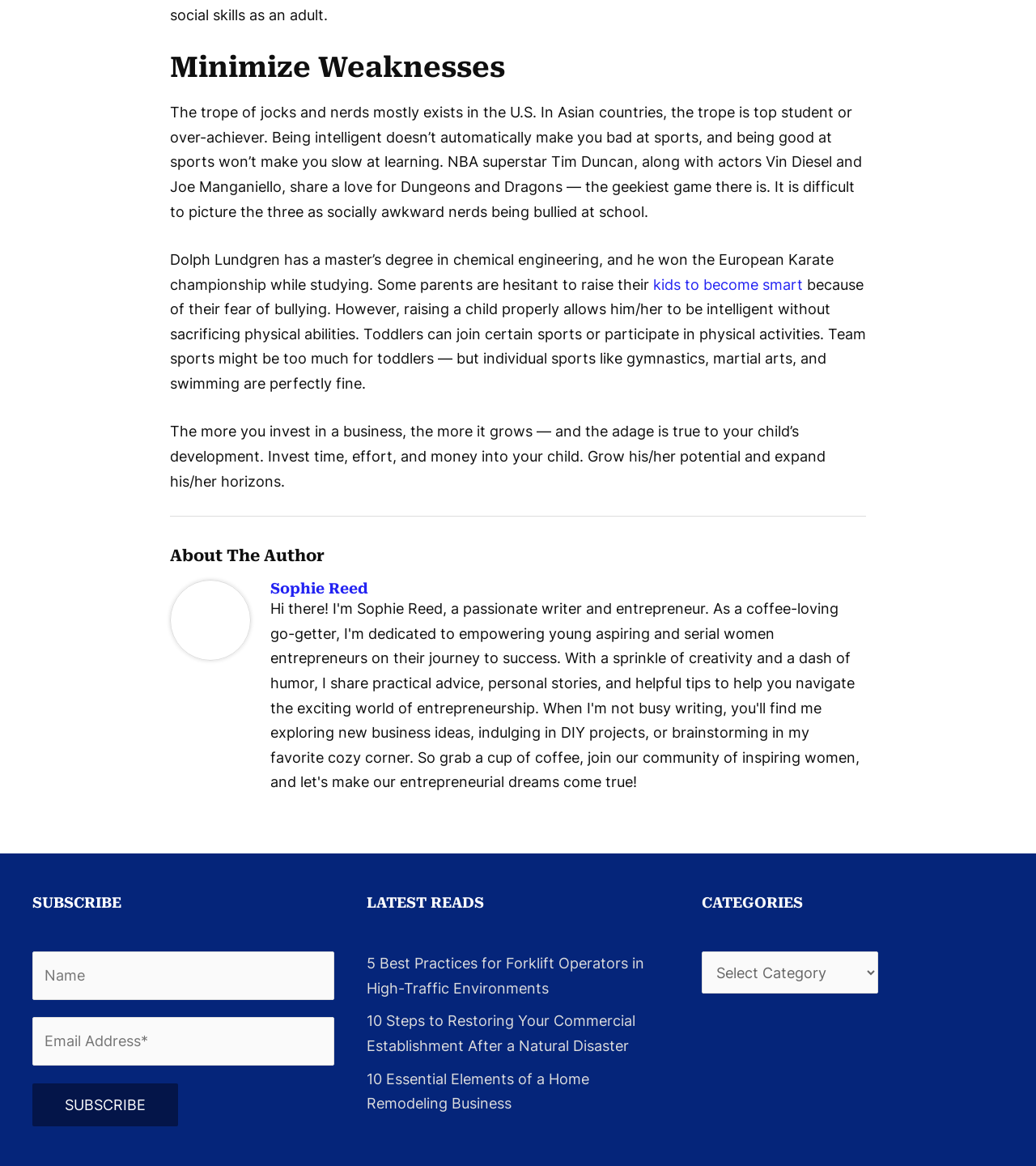Using the image as a reference, answer the following question in as much detail as possible:
What is the name of the author?

The author's name is 'Sophie Reed' which is mentioned in the 'About The Author' section with a bounding box coordinate of [0.261, 0.497, 0.836, 0.512]. This section is located below the main content of the webpage.